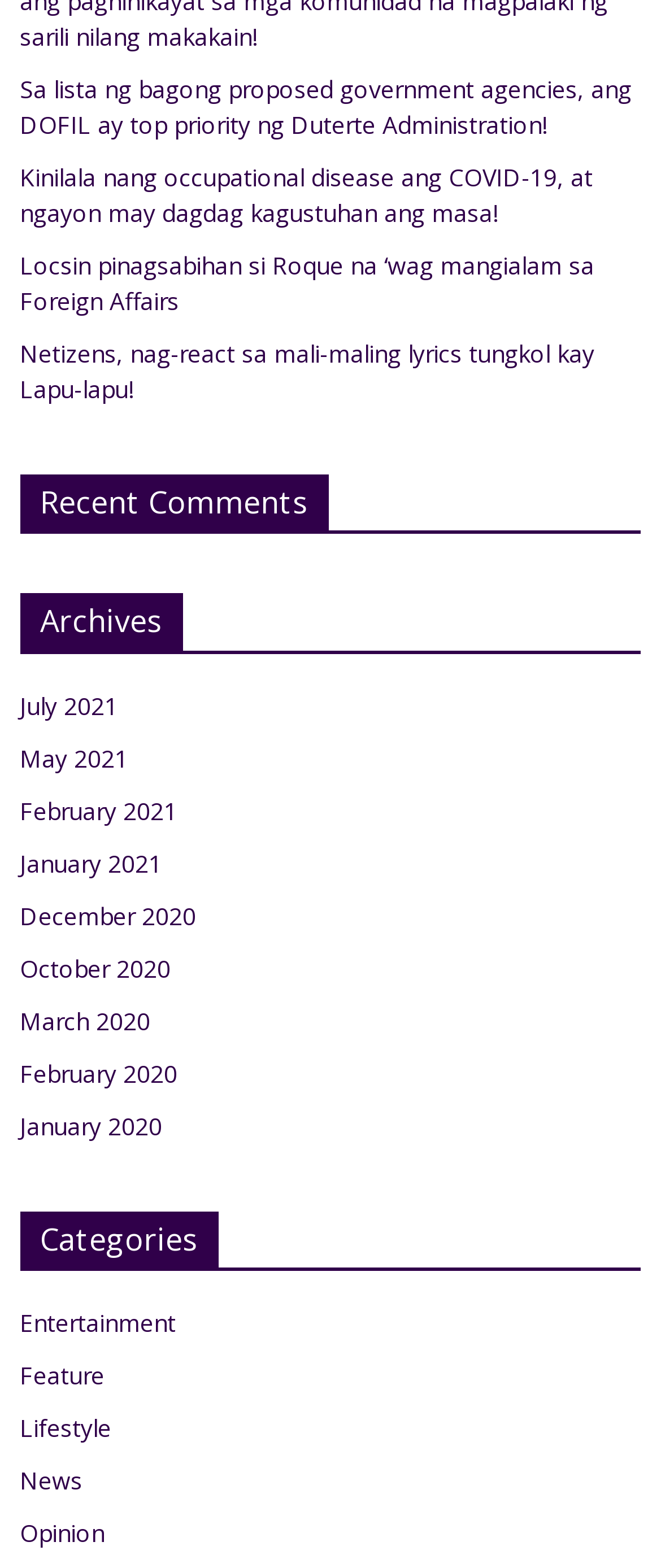Determine the bounding box coordinates of the section to be clicked to follow the instruction: "Explore entertainment news". The coordinates should be given as four float numbers between 0 and 1, formatted as [left, top, right, bottom].

[0.03, 0.834, 0.266, 0.854]